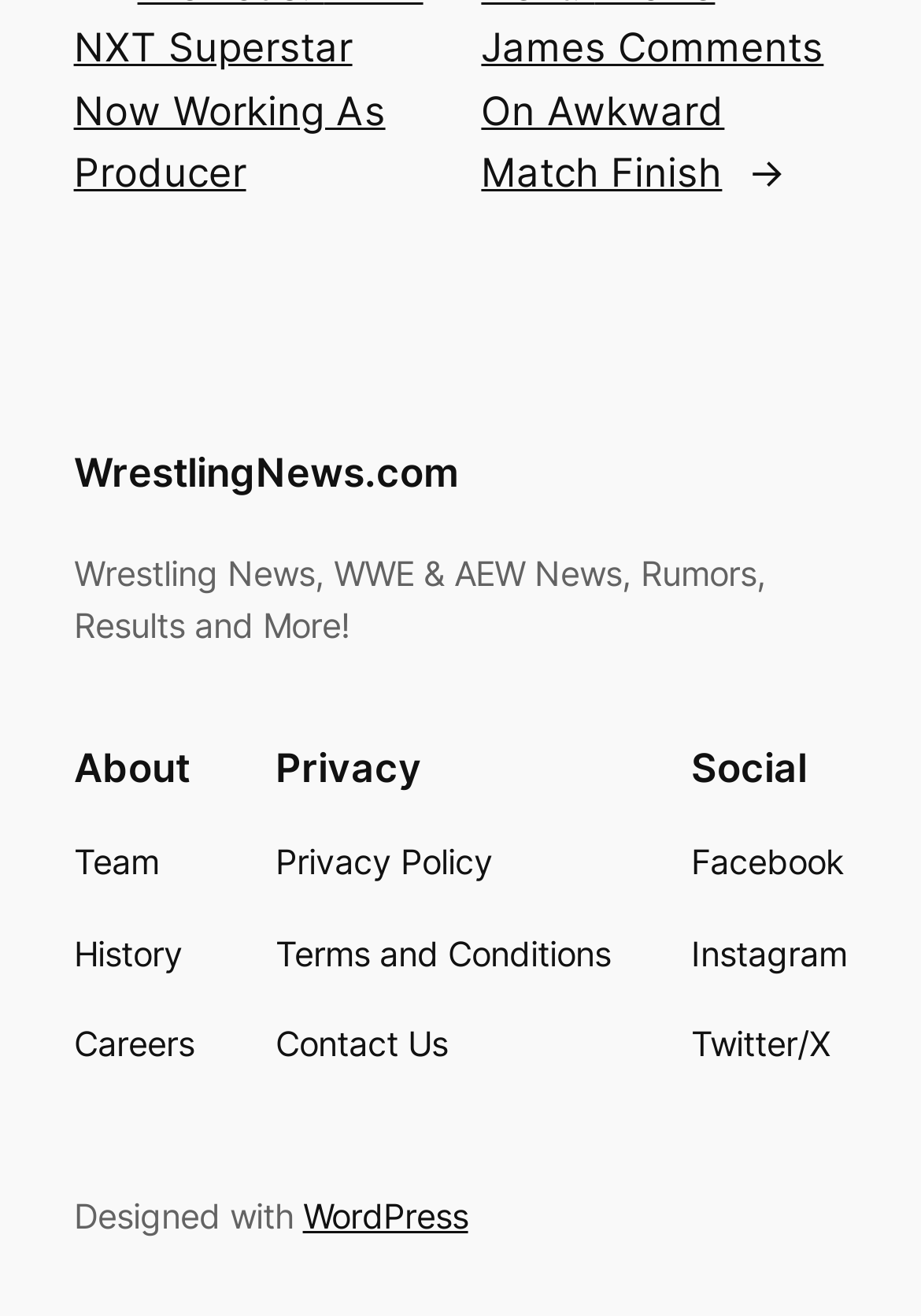How many navigation sections are there?
Use the information from the screenshot to give a comprehensive response to the question.

There are three navigation sections on the webpage, which are 'About', 'Privacy', and 'Social Media'. These sections can be found on the top part of the webpage, and each section has its own set of links.